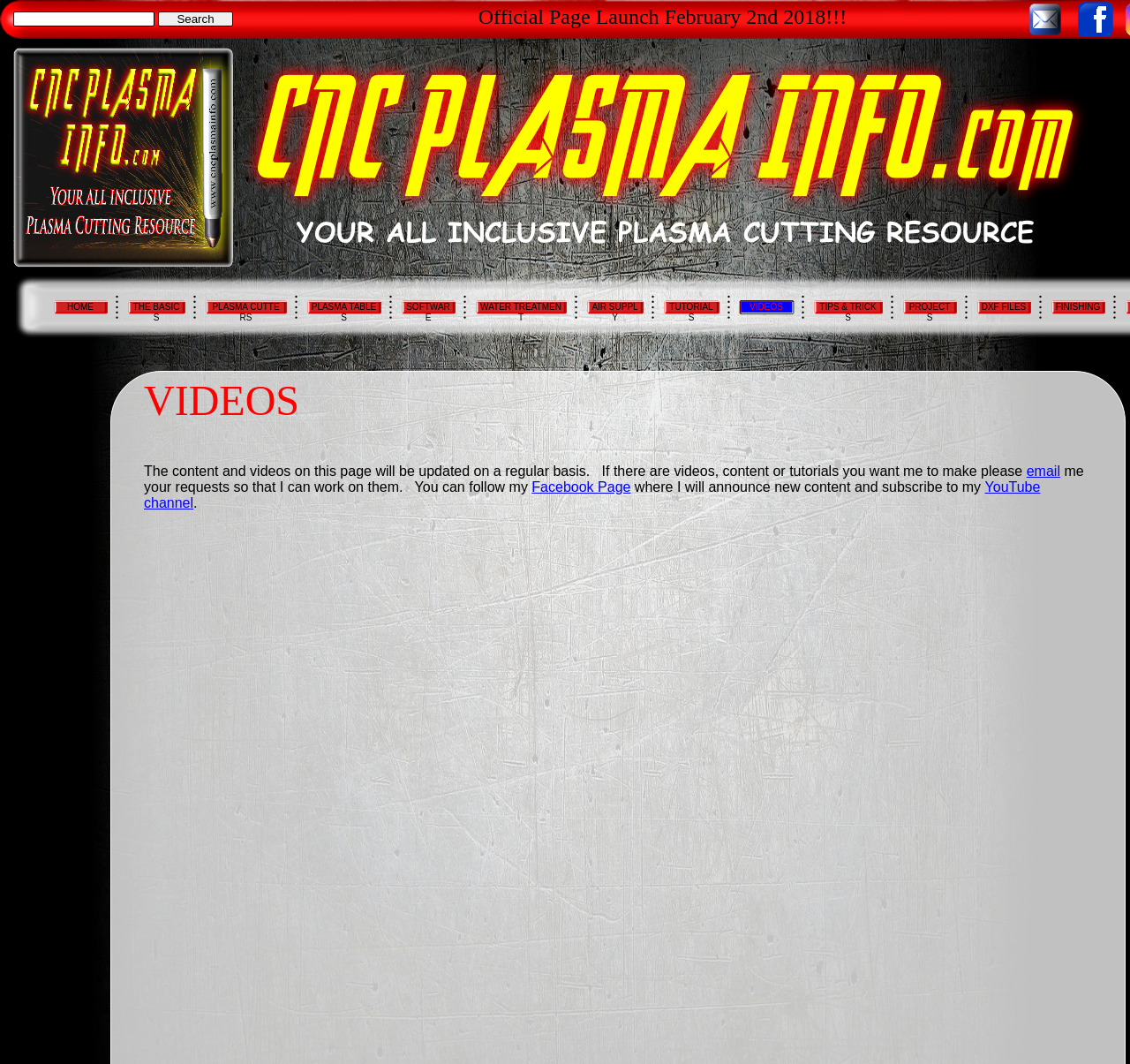Answer the question below with a single word or a brief phrase: 
Where can users follow the author's updates?

Facebook Page and YouTube channel